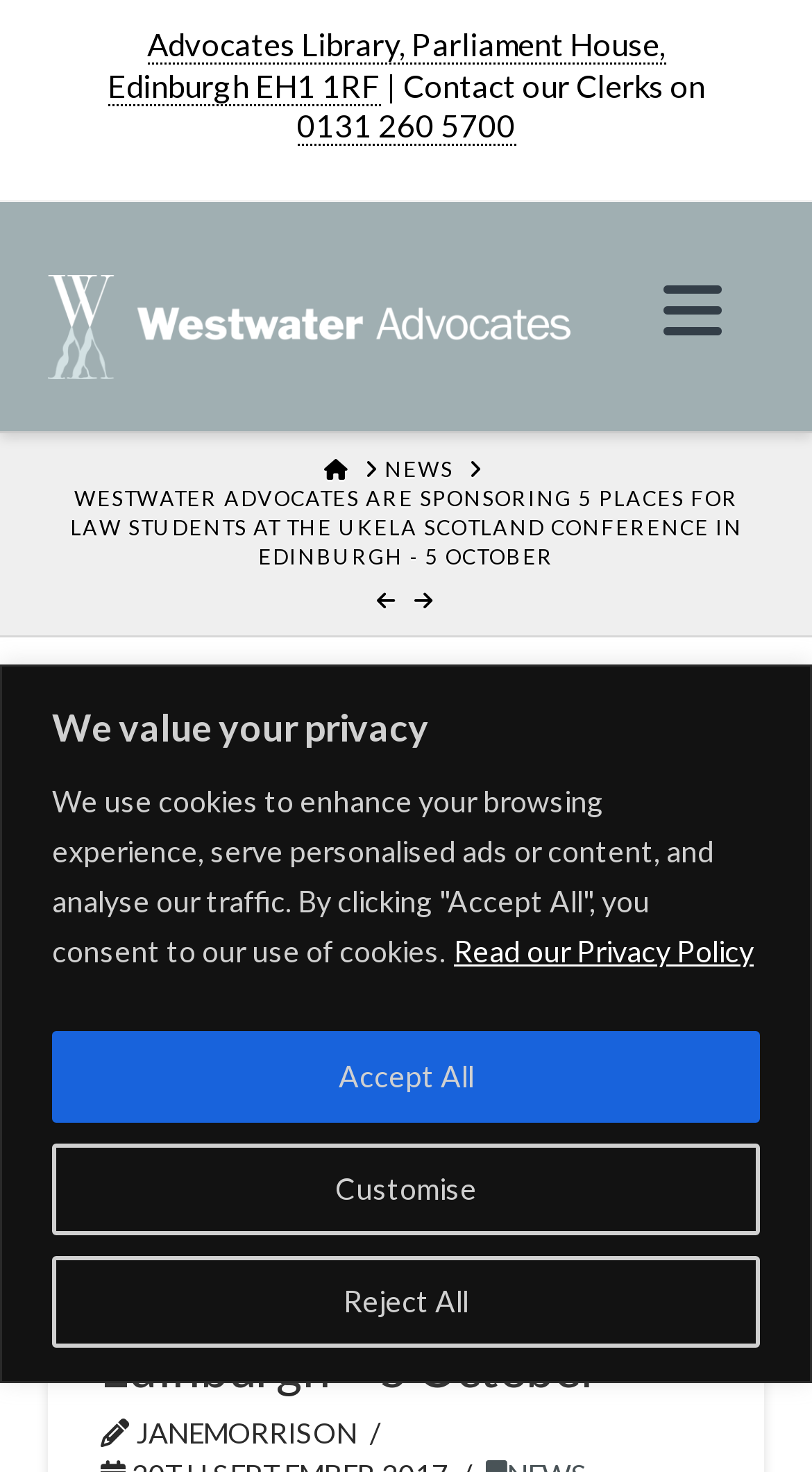Provide the bounding box coordinates of the HTML element described by the text: "About DivNull RPG".

None